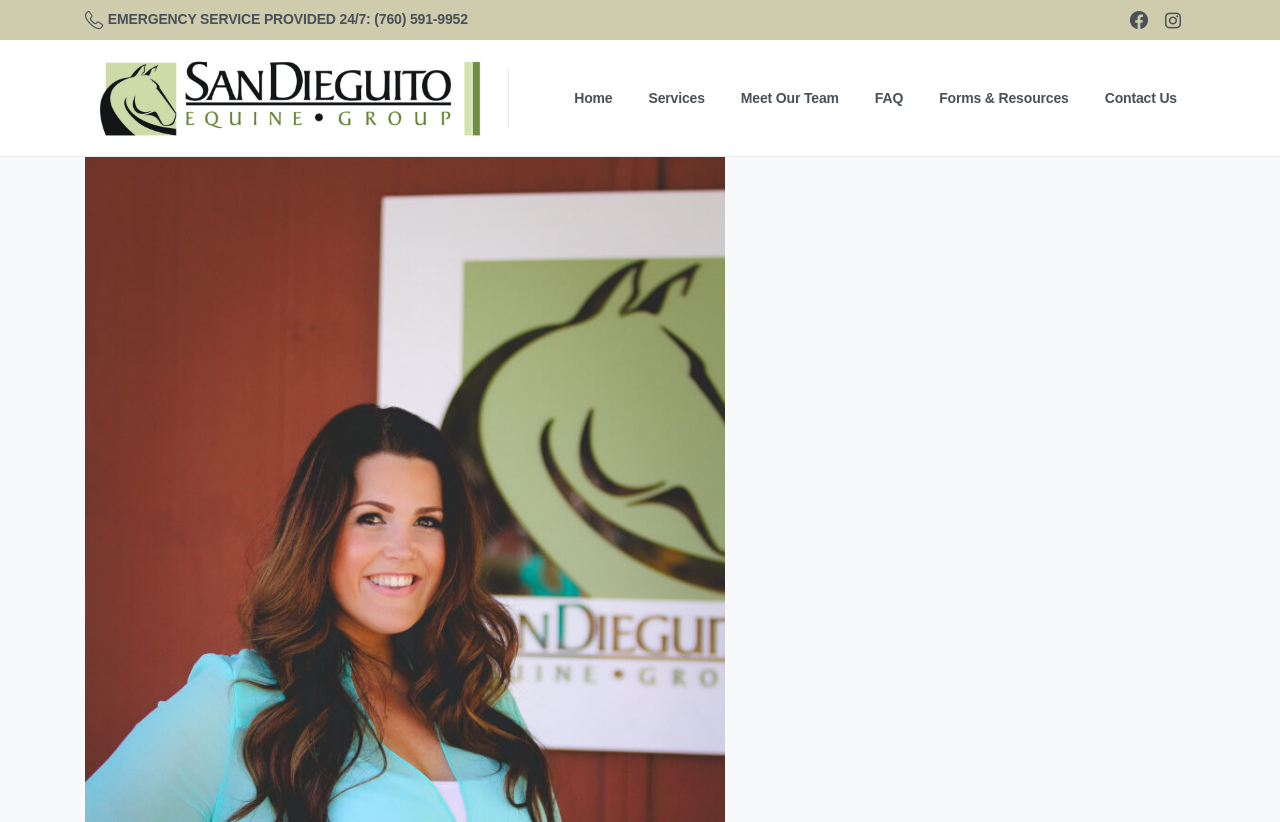What is the phone number for emergency services?
Please provide a full and detailed response to the question.

The phone number for emergency services can be found in the top-left corner of the webpage, inside a link element with a bounding box of [0.066, 0.002, 0.366, 0.046].